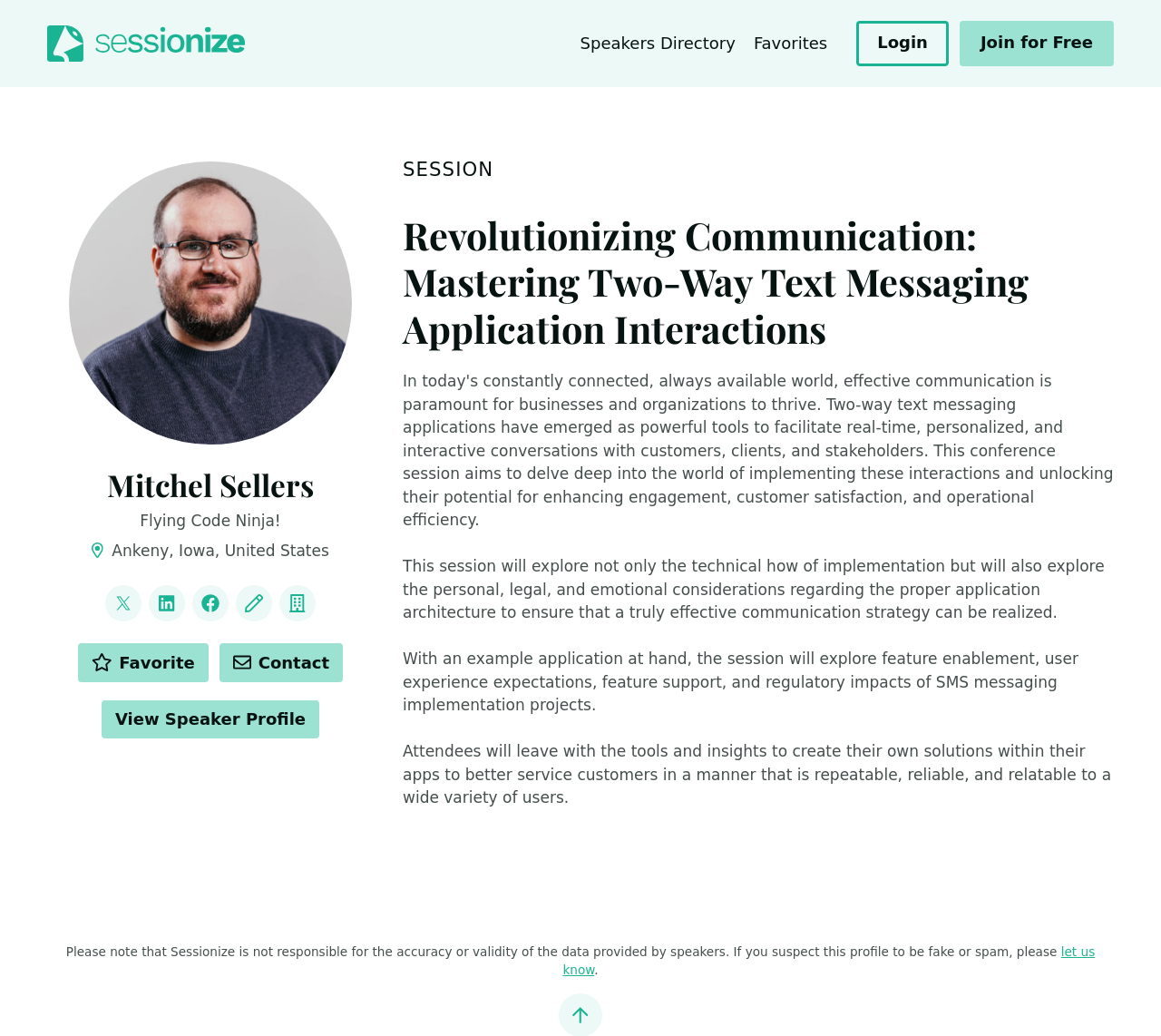What is the speaker's company?
Refer to the image and provide a one-word or short phrase answer.

Flying Code Ninja!